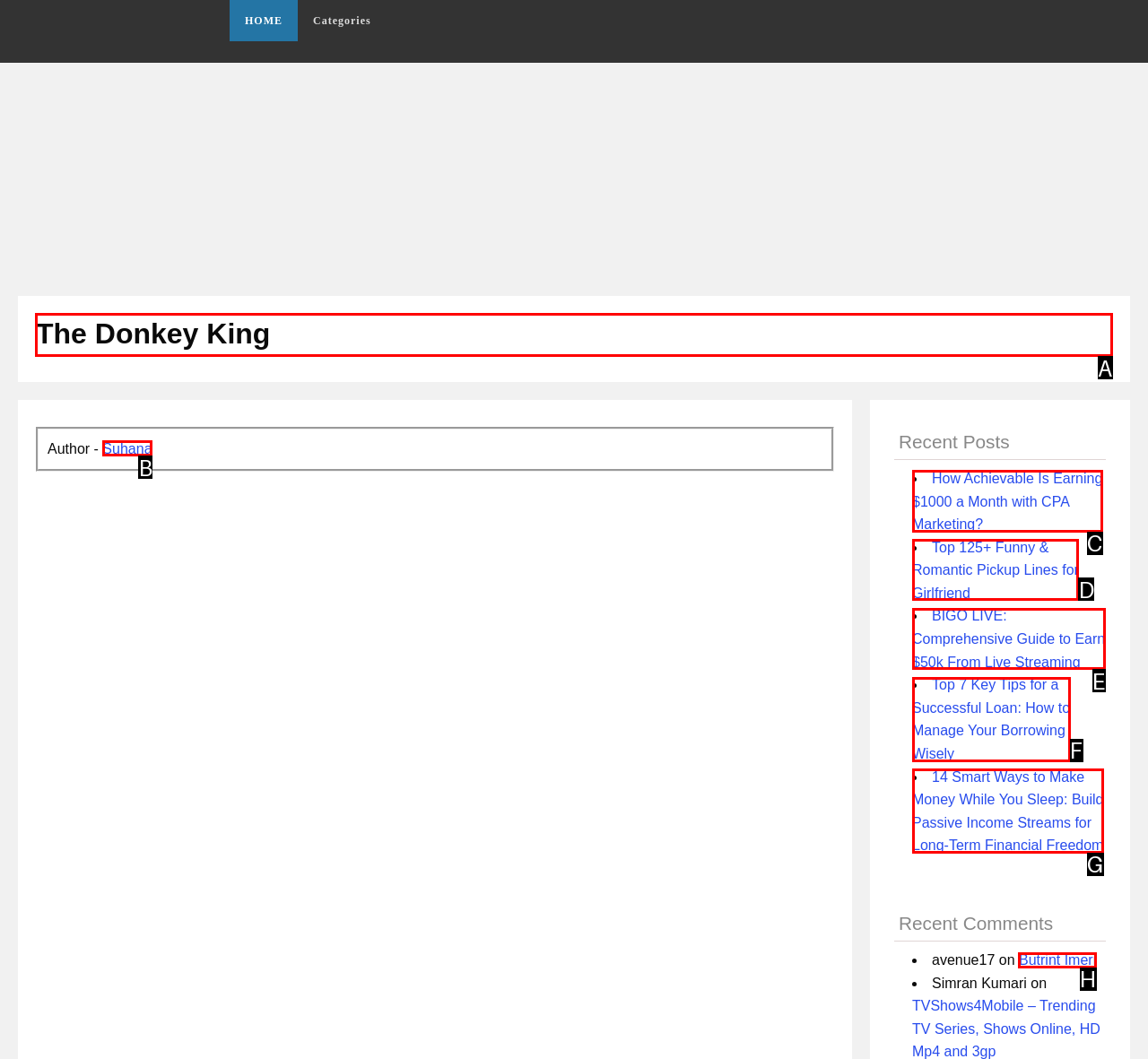Determine which HTML element to click to execute the following task: read about The Donkey King Answer with the letter of the selected option.

A